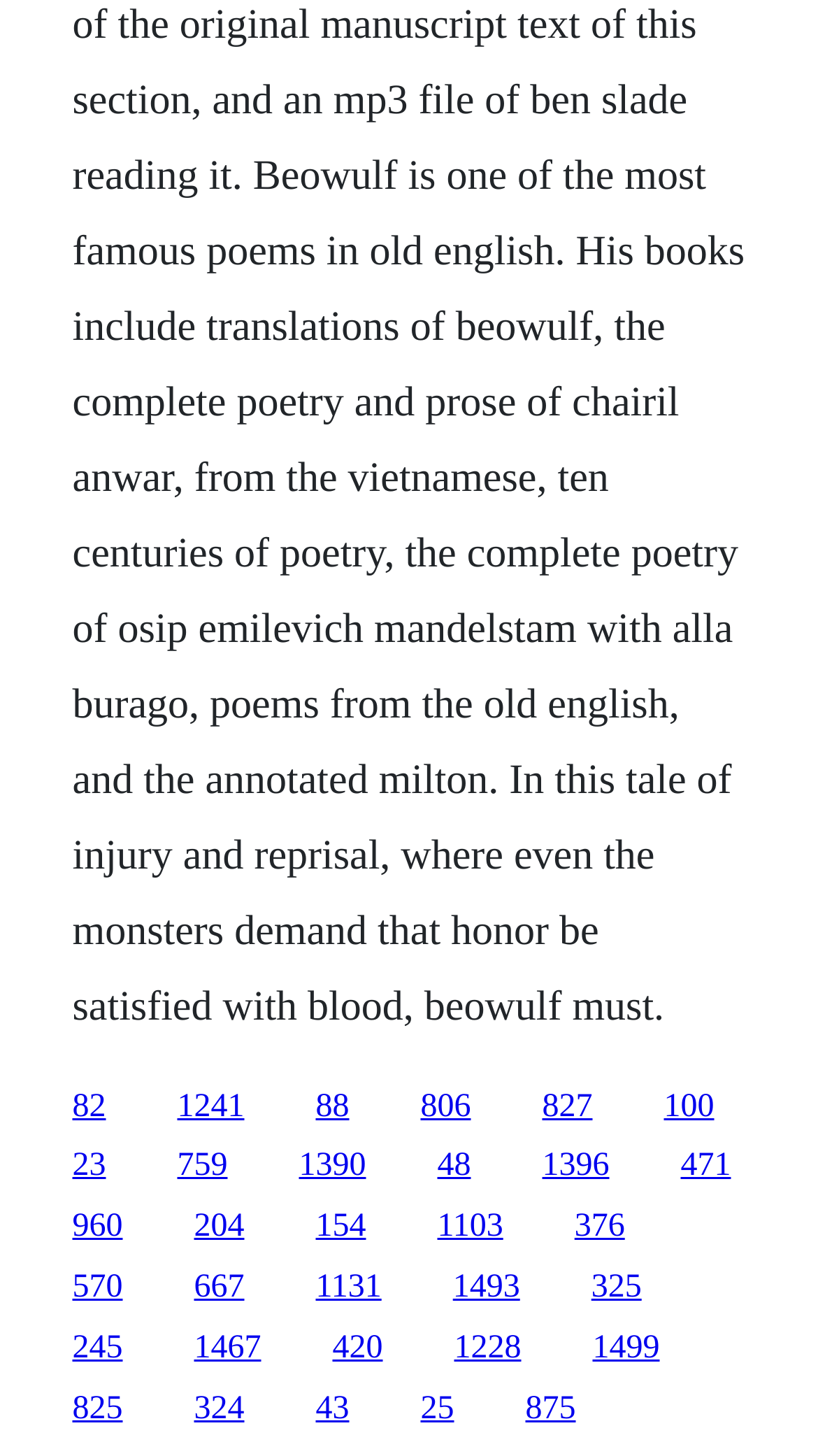Are there any links on the top-left corner of the webpage?
We need a detailed and meticulous answer to the question.

I checked the bounding box coordinates of each link element, and I found that the link '82' has a relatively small x1 and y1 value, indicating that it is located on the top-left corner of the webpage.